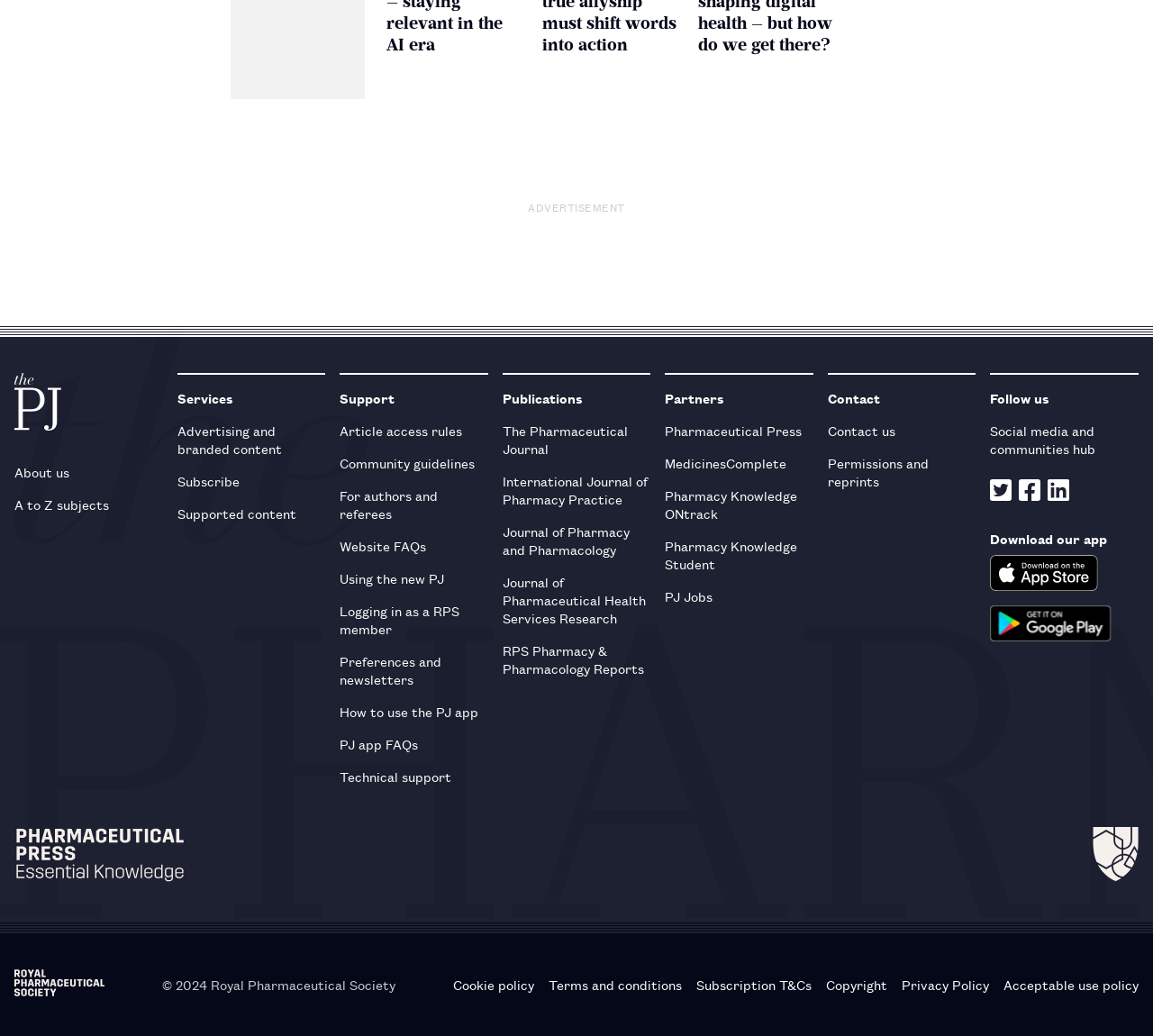How many publications are listed?
Based on the visual content, answer with a single word or a brief phrase.

5